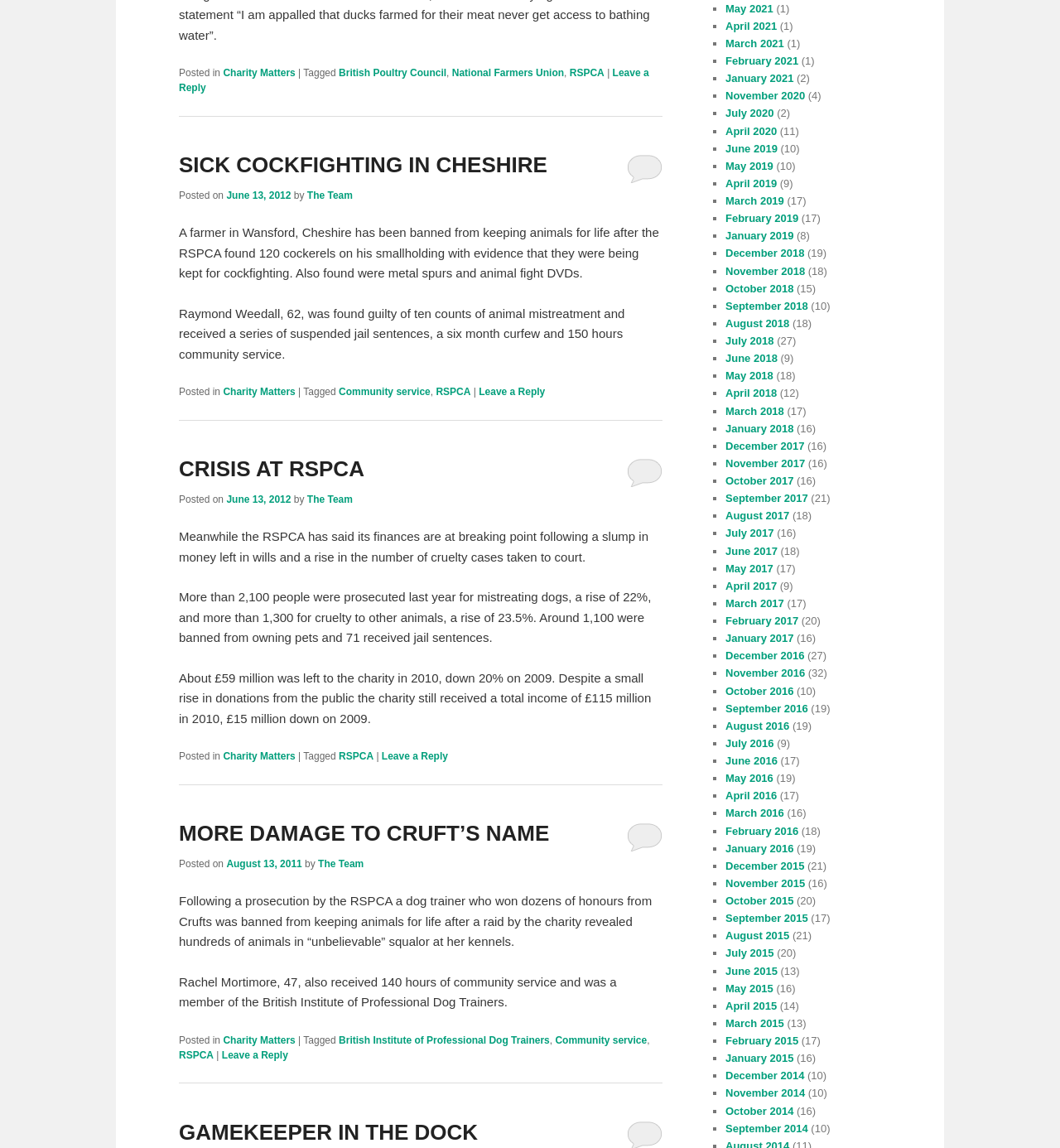What is the punishment given to Raymond Weedall?
Using the image as a reference, give a one-word or short phrase answer.

Suspended jail sentences